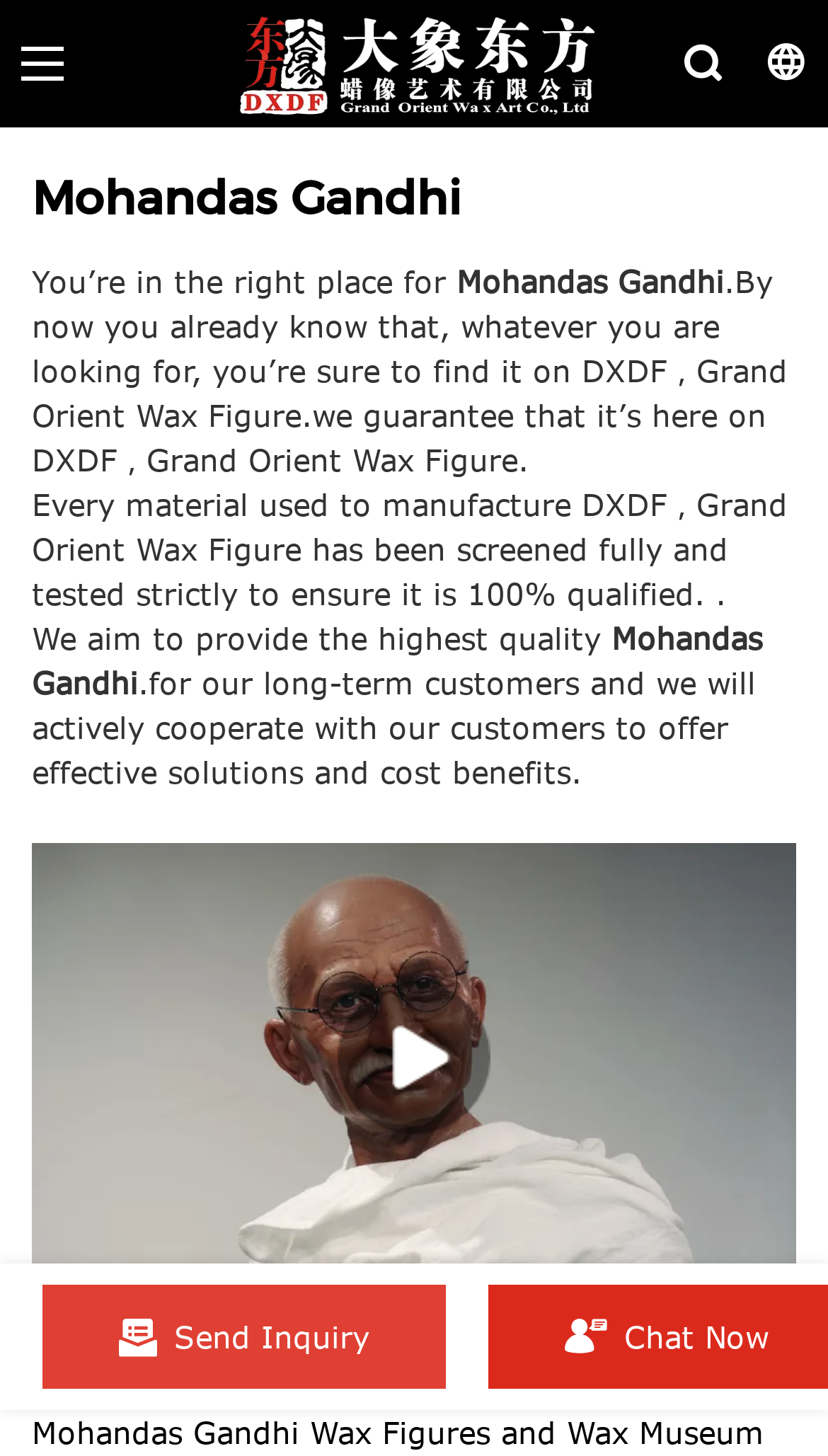Utilize the information from the image to answer the question in detail:
How many images are on the webpage?

There are four image elements on the webpage, two of which are associated with the link 'Factory Statue Collectible Simulated Life Size Silicone Wax Statues of Mohandas Gandhi | DXDF, Grand Orient Wax Figure' and two of which are standalone images.